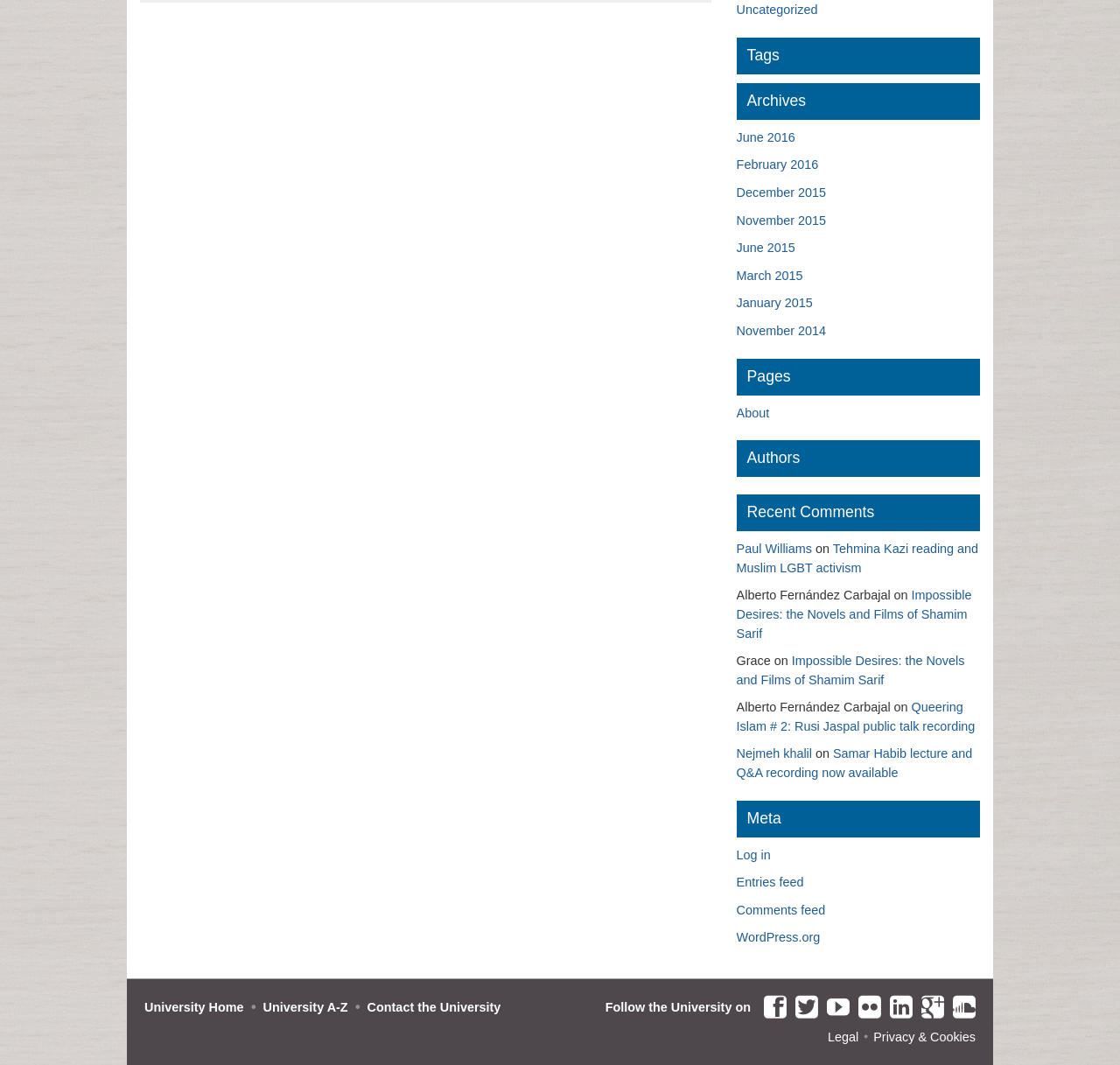Identify the bounding box for the UI element described as: "WordPress.org". Ensure the coordinates are four float numbers between 0 and 1, formatted as [left, top, right, bottom].

[0.658, 0.874, 0.732, 0.887]